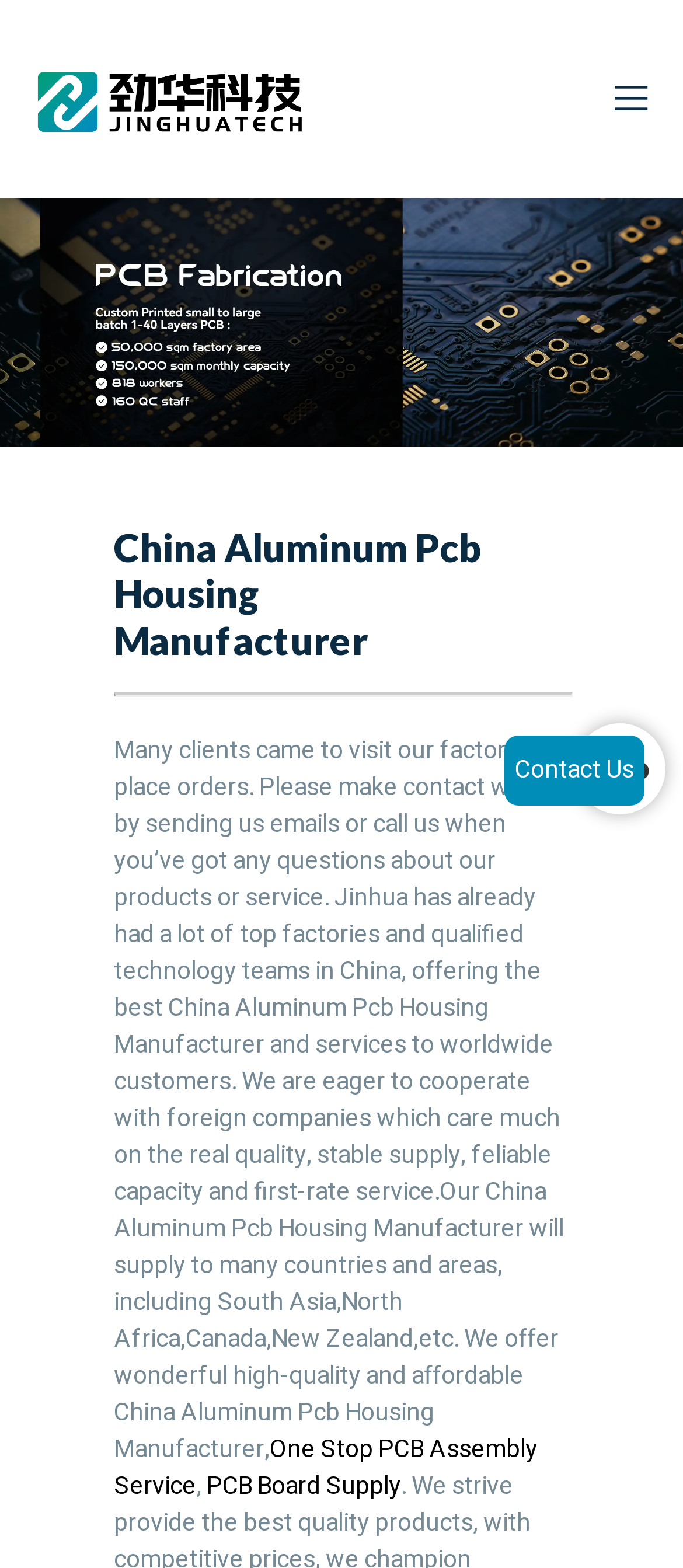Describe all the key features of the webpage in detail.

The webpage is about Mipcba, a leading Chinese manufacturer of high-quality aluminum PCB housing. At the top-left corner, there is a link with no text. On the top-right corner, there is a button with no text. 

The main heading "China Aluminum Pcb Housing Manufacturer" is prominently displayed in the middle of the top section of the page. Below the heading, there is a horizontal separator line. 

Following the separator line, there is a block of text that describes the company's products and services. The text explains that the company has received visits from clients and encourages potential customers to contact them for inquiries. It also highlights the company's capabilities, including its technology teams and high-quality products, which are supplied to various countries around the world.

Below the block of text, there are three links: "One Stop PCB Assembly Service" on the left, "PCB Board Supply" in the middle, and a link with a icon on the right. Further down, there is another link "Contact Us" on the right side of the page.